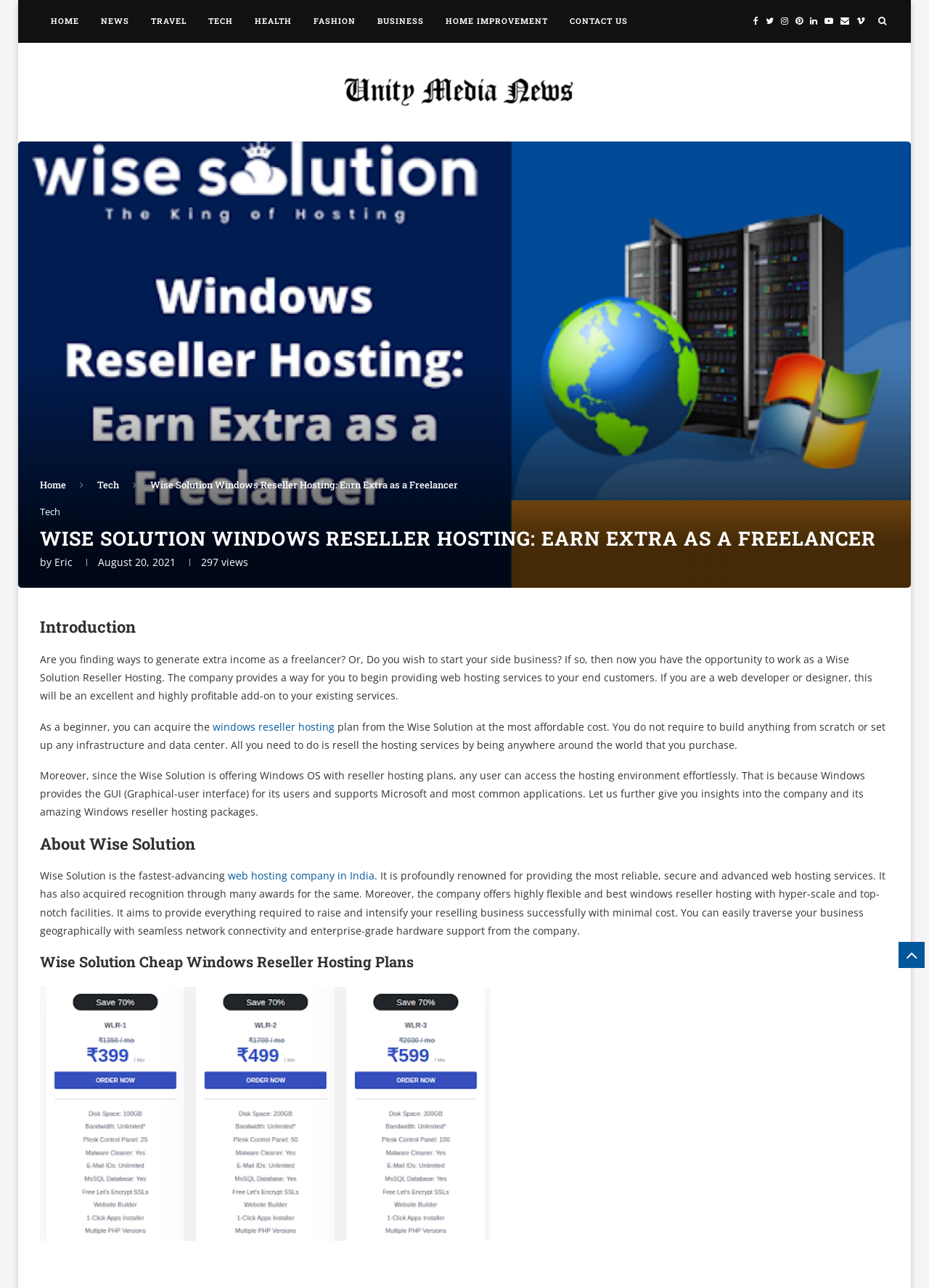Given the webpage screenshot and the description, determine the bounding box coordinates (top-left x, top-left y, bottom-right x, bottom-right y) that define the location of the UI element matching this description: Home Improvement

[0.468, 0.0, 0.602, 0.033]